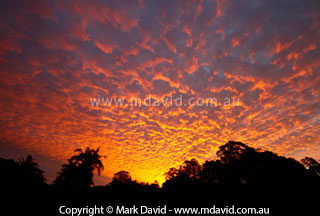Answer the question below using just one word or a short phrase: 
What is the shape of the trees in the foreground?

dark silhouettes